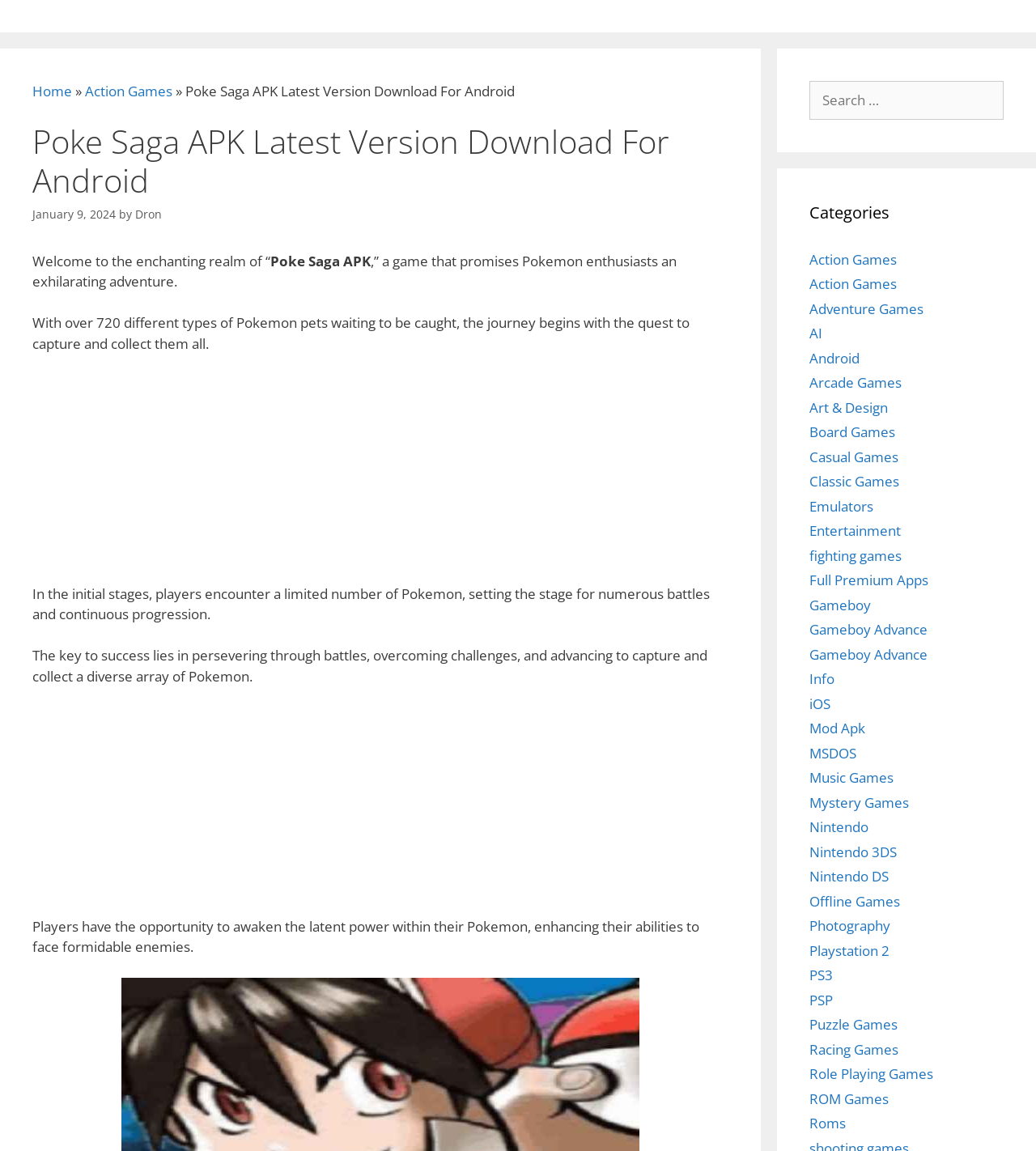Find and provide the bounding box coordinates for the UI element described with: "Full Premium Apps".

[0.781, 0.496, 0.896, 0.512]